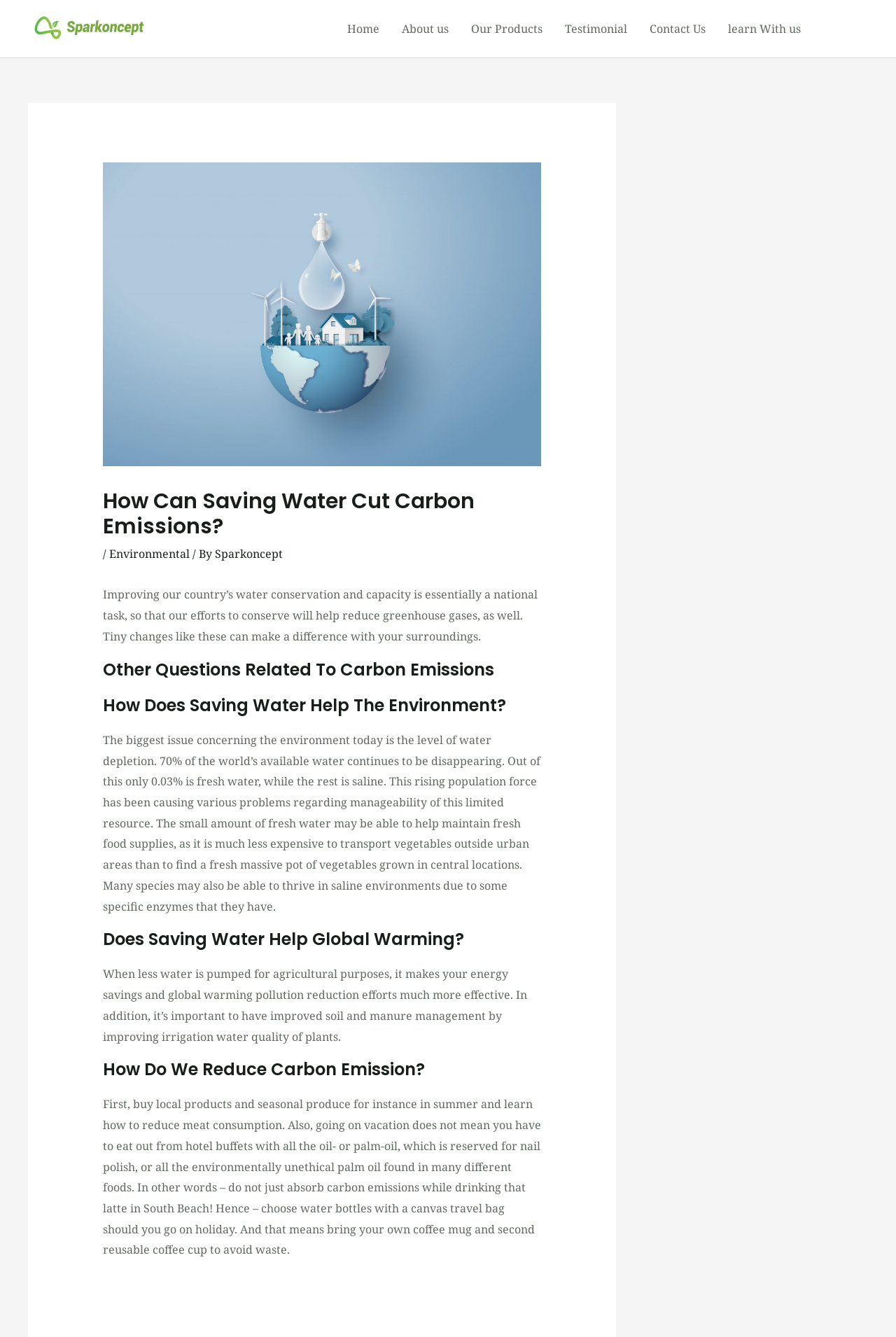Create an elaborate caption for the webpage.

The webpage is about the importance of saving water and its impact on carbon emissions. At the top left, there is a logo of Sparkoncept, a biodegradable plastic products company, accompanied by a link to the company's website. 

To the right of the logo, there is a navigation menu with links to various sections of the website, including Home, About us, Our Products, Testimonial, Contact Us, and Learn With us.

Below the navigation menu, there is a header section with a large image and a heading that reads "How Can Saving Water Cut Carbon Emissions?" followed by a subheading that says "Improving our country’s water conservation and capacity is essentially a national task, so that our efforts to conserve will help reduce greenhouse gases, as well."

The main content of the webpage is divided into several sections, each with a heading and a block of text. The first section discusses the importance of conserving water and its impact on the environment. The second section asks "How Does Saving Water Help The Environment?" and provides an answer. The third section asks "Does Saving Water Help Global Warming?" and provides an answer. The fourth section asks "How Do We Reduce Carbon Emission?" and provides suggestions on how to reduce carbon emissions, such as buying local products, reducing meat consumption, and using reusable coffee cups.

Throughout the webpage, there are no other images besides the logo and the large image in the header section. The layout is clean and easy to read, with clear headings and concise text.